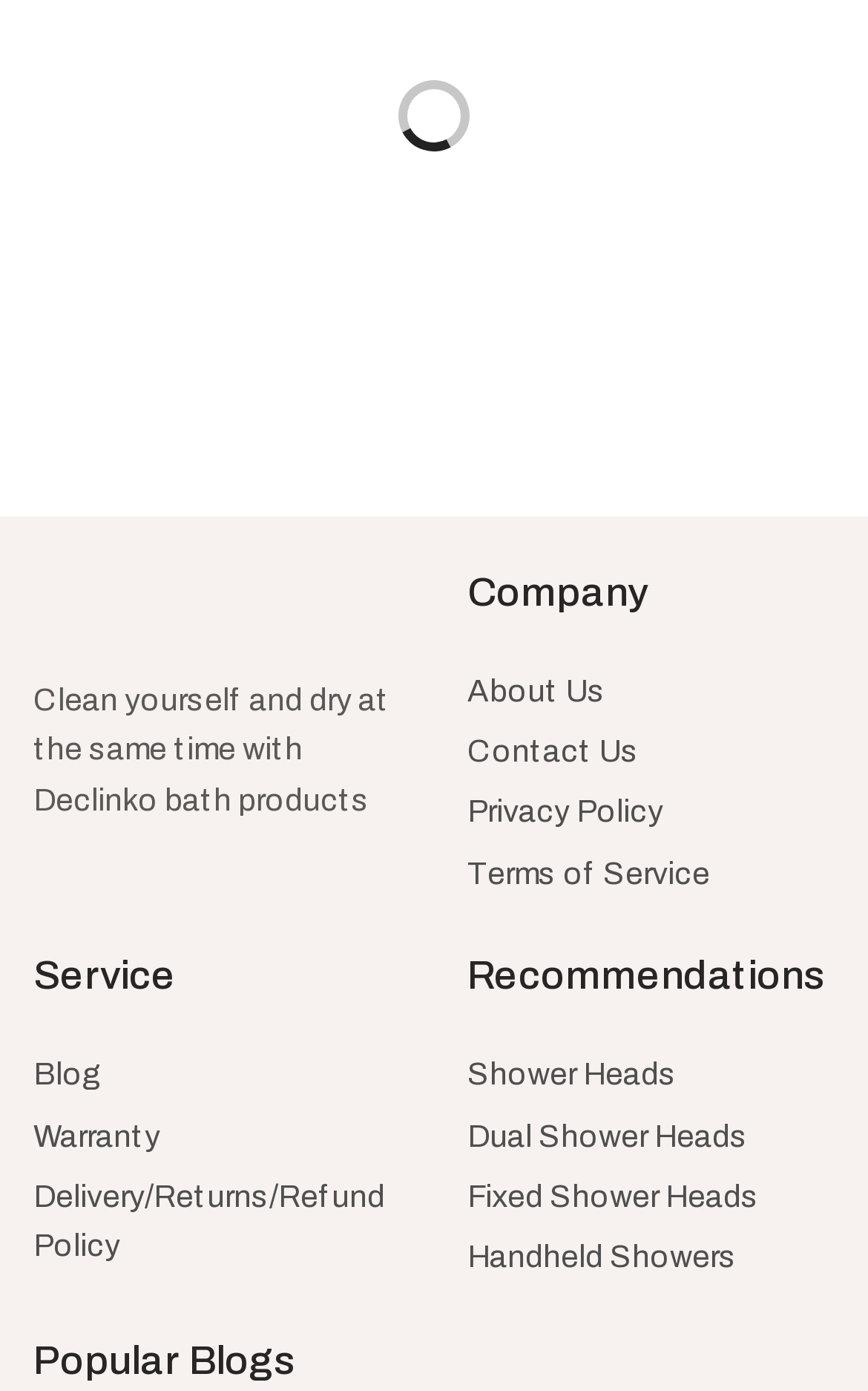Identify the bounding box coordinates for the region to click in order to carry out this instruction: "View the 'Placeholder' image". Provide the coordinates using four float numbers between 0 and 1, formatted as [left, top, right, bottom].

[0.013, 0.397, 0.487, 0.693]